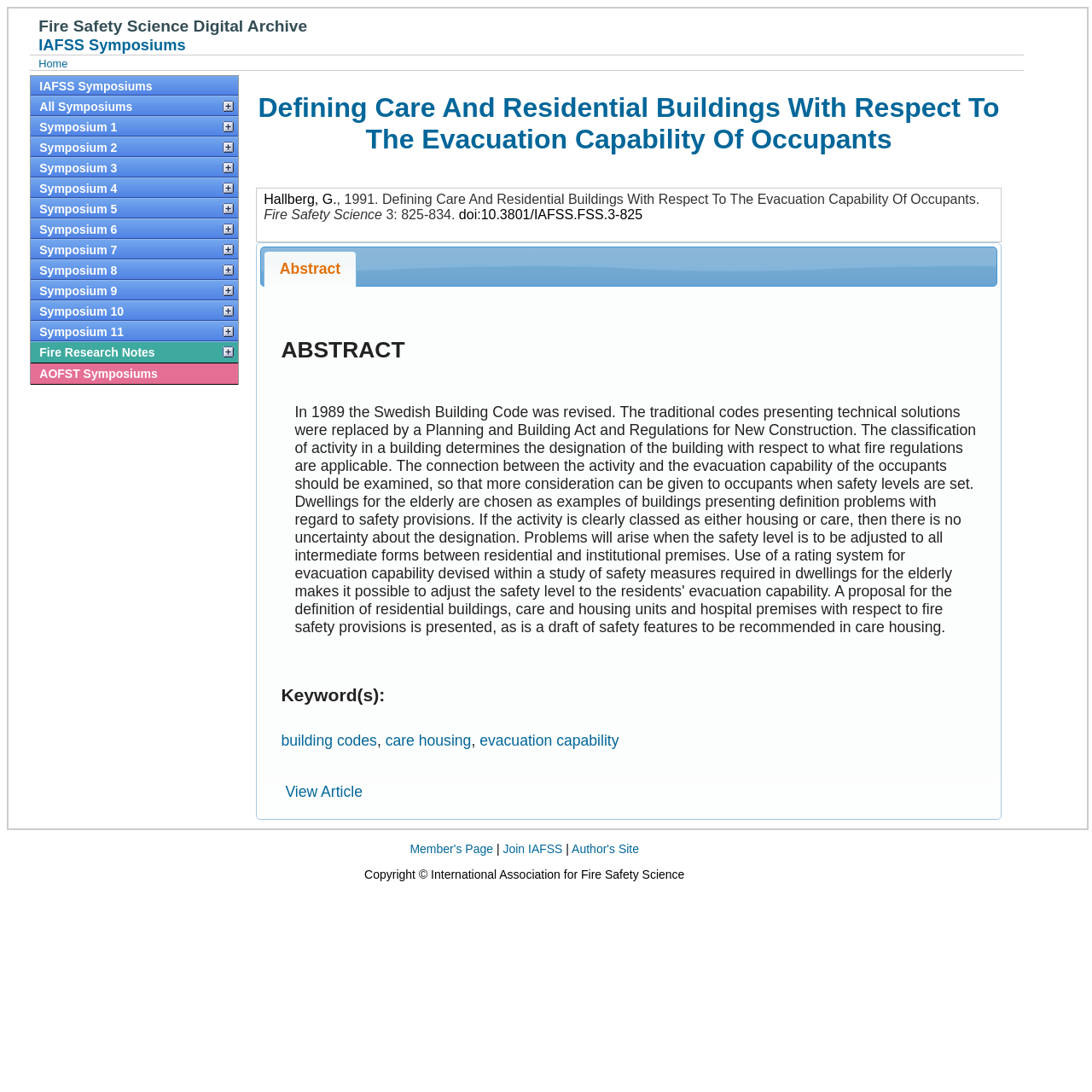Please provide a one-word or phrase answer to the question: 
How many symposiums are listed on the page?

11